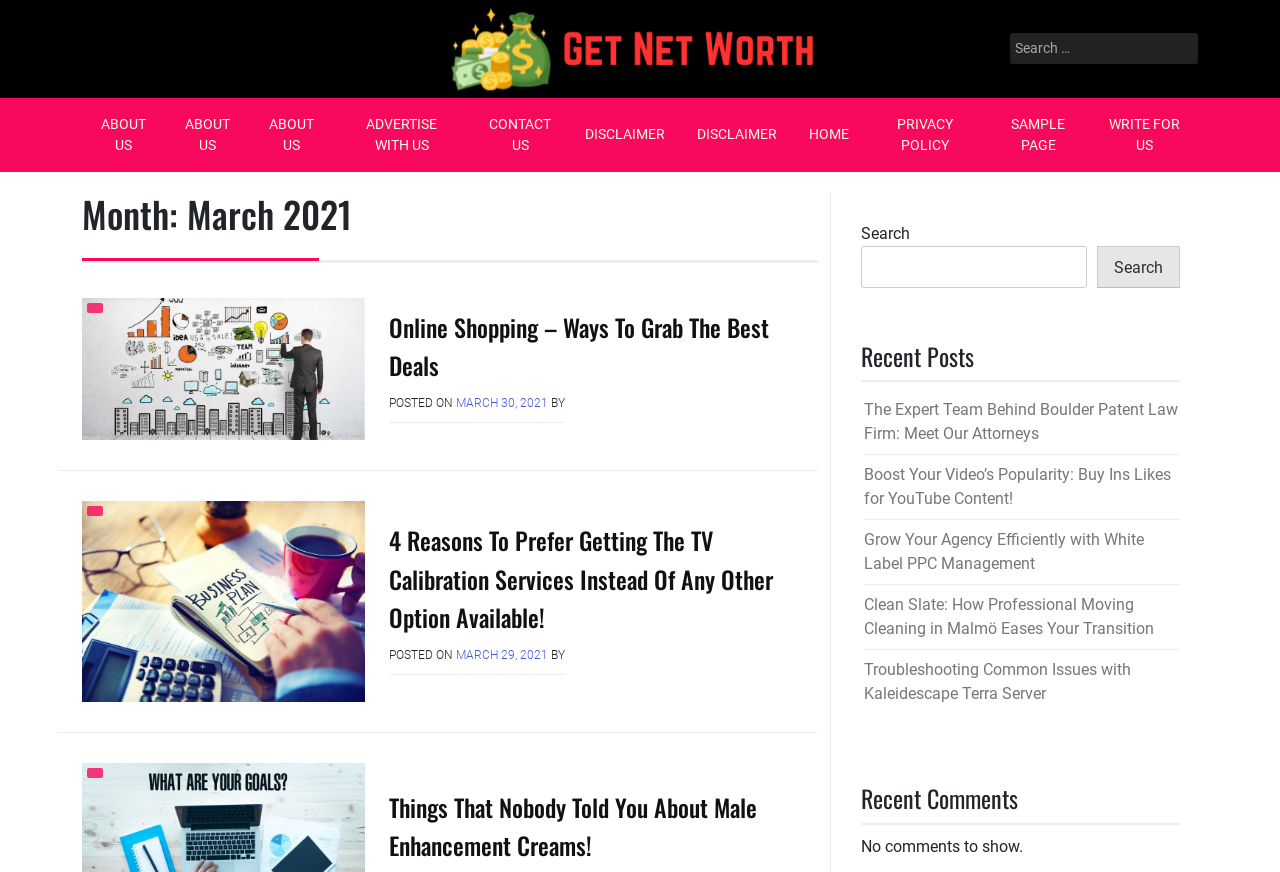Could you locate the bounding box coordinates for the section that should be clicked to accomplish this task: "View the Recent Posts".

[0.673, 0.392, 0.922, 0.438]